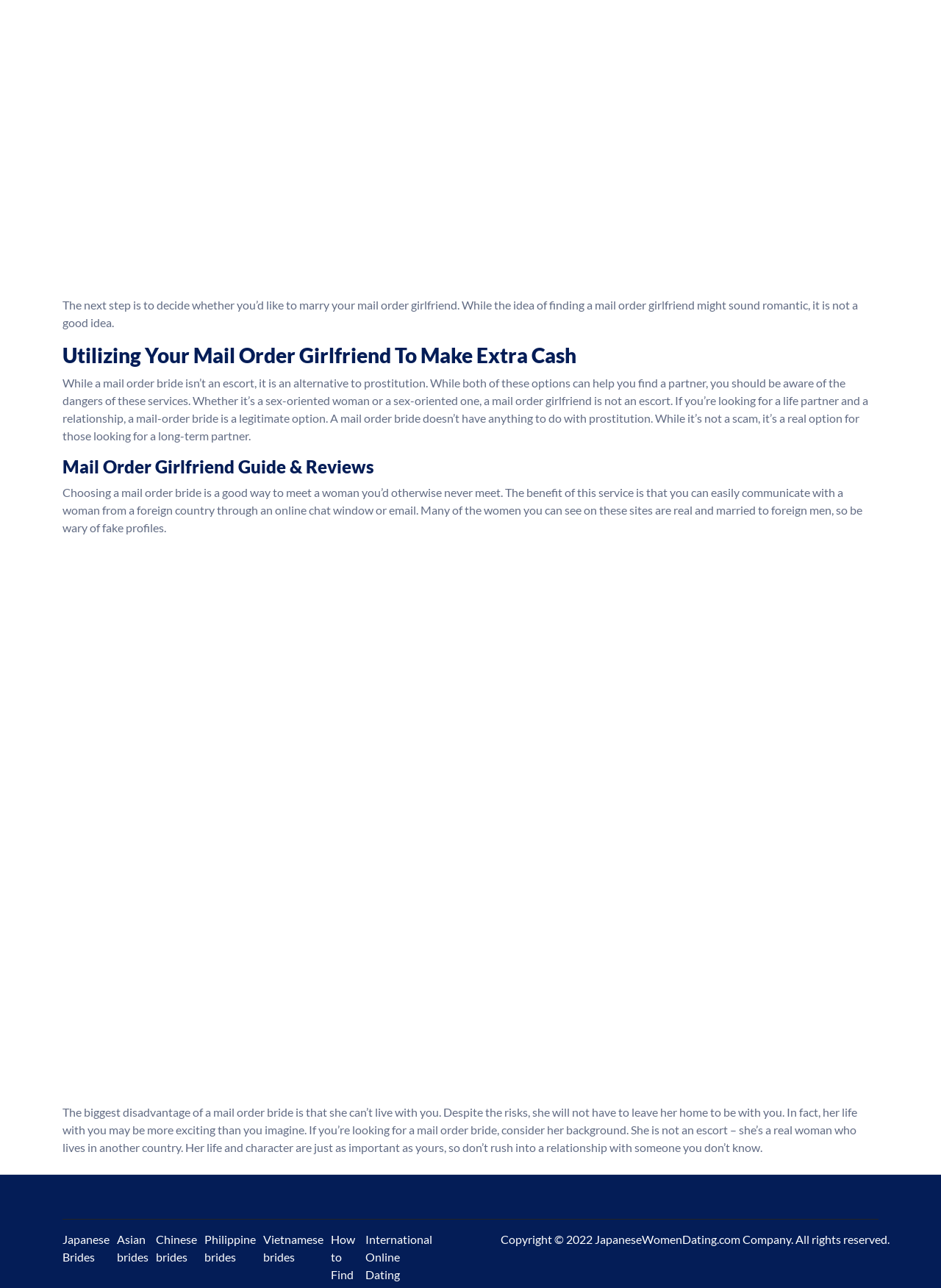What is a mail order bride?
Analyze the image and provide a thorough answer to the question.

Based on the text, a mail order bride is not an escort, but a real woman who lives in another country and is looking for a long-term partner. This is evident from the text 'A mail order bride doesn’t have anything to do with prostitution. While it’s not a scam, it’s a real option for those looking for a long-term partner.'